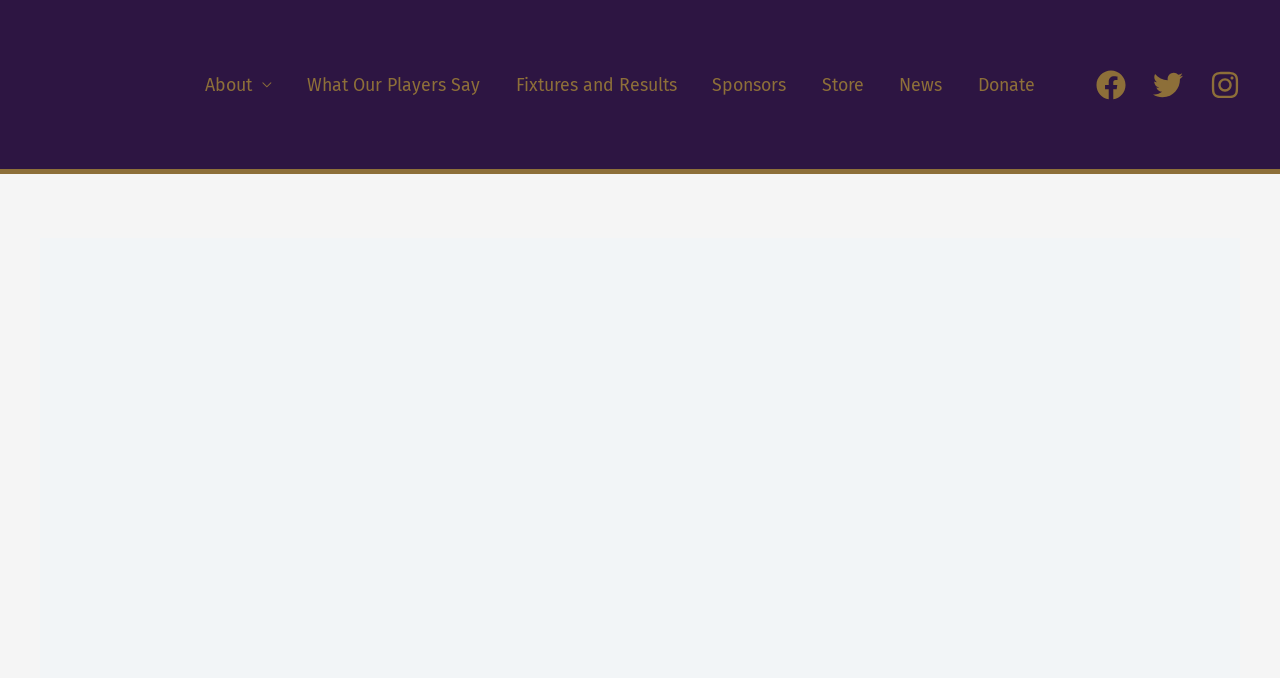What is the second navigation link?
Please provide a single word or phrase answer based on the image.

What Our Players Say